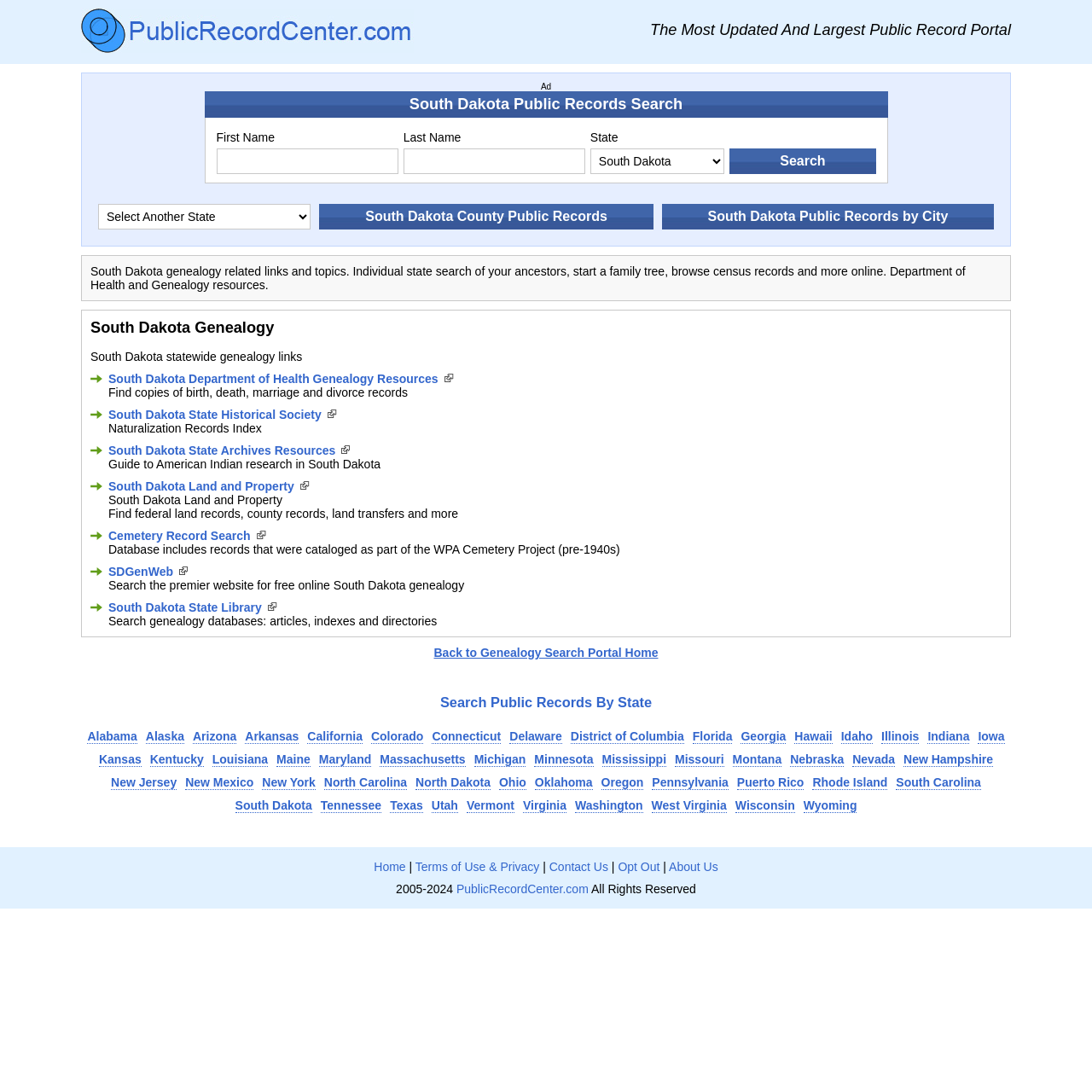Create a detailed description of the webpage's content and layout.

This webpage is dedicated to South Dakota genealogy, family trees, and family history records online. At the top, there is a link to "Public Record Center" with an accompanying image. Below it, a heading reads "The Most Updated And Largest Public Record Portal". 

To the left, there is a section for searching public records, which includes a heading "South Dakota Public Records Search". This section contains a table with fields for entering first name, last name, and state, along with a search button. 

On the right side, there is an advertisement labeled "Ad". Below it, there is a section with a heading "South Dakota Genealogy" that provides various links to genealogy-related resources, including the South Dakota Department of Health Genealogy Resources, South Dakota State Historical Society, and more. 

Further down, there is a section with a heading "Search Public Records By State" that lists links to public records for all 50 US states, arranged alphabetically. At the bottom, there is a link to "Back to Genealogy Search Portal Home".